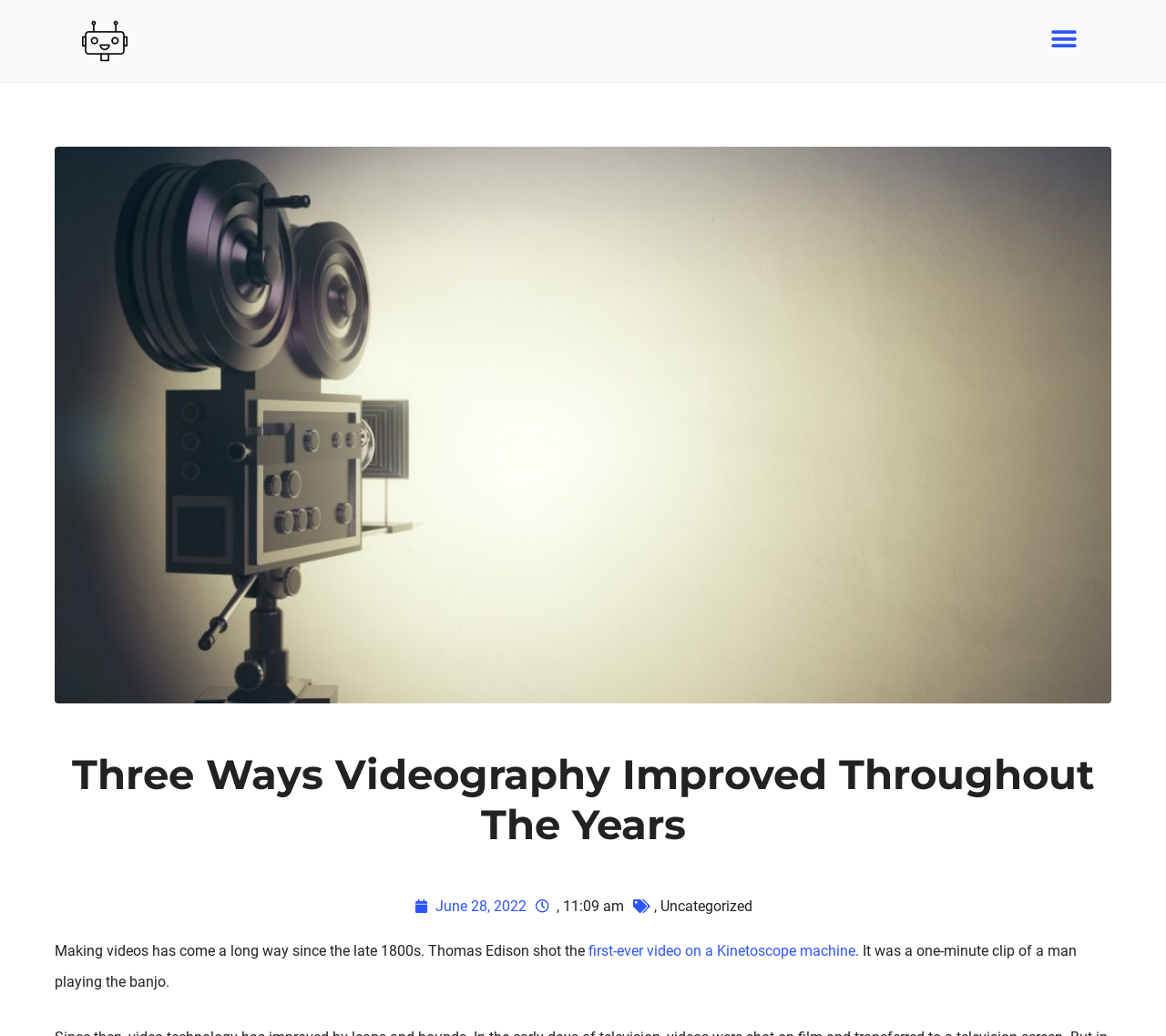What is the logo of the website?
Using the image, answer in one word or phrase.

topandroidgadget-logo